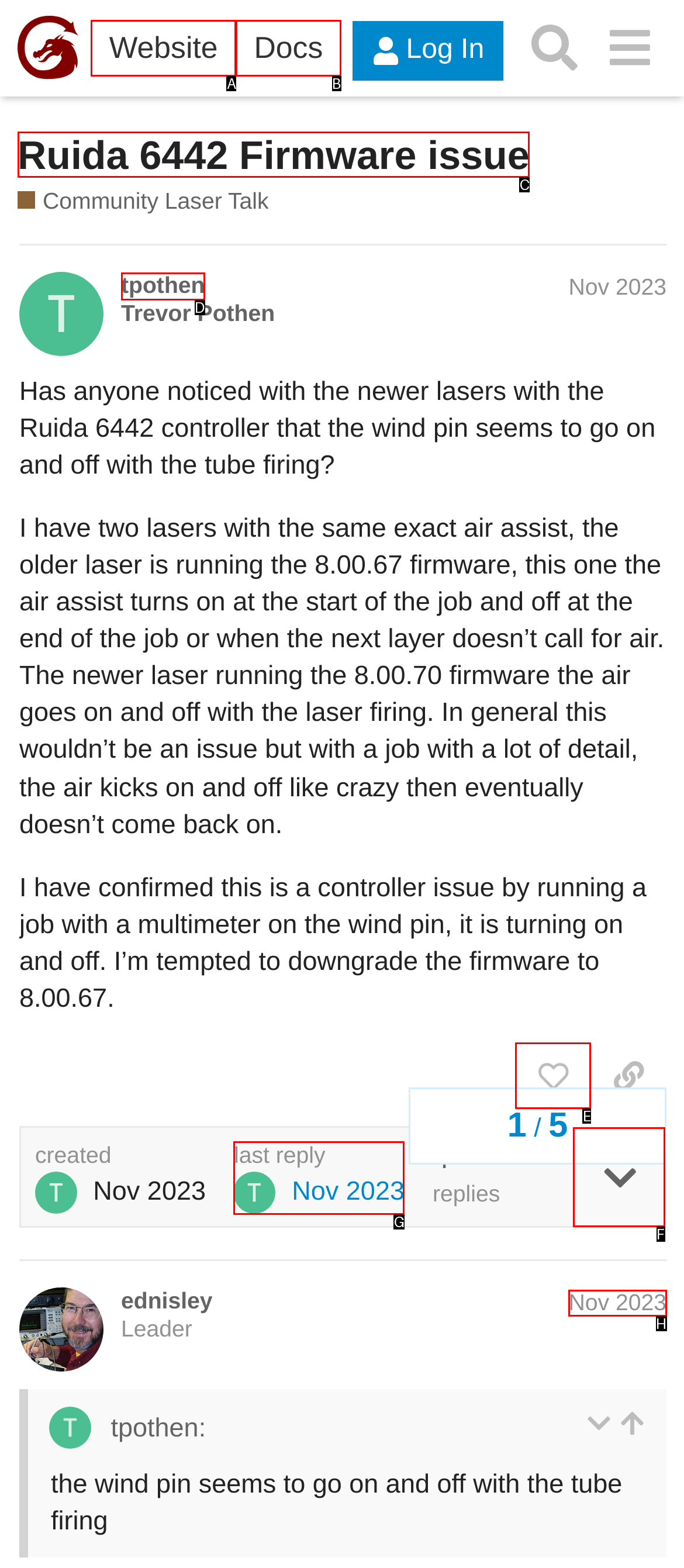Select the appropriate bounding box to fulfill the task: Like this post Respond with the corresponding letter from the choices provided.

E